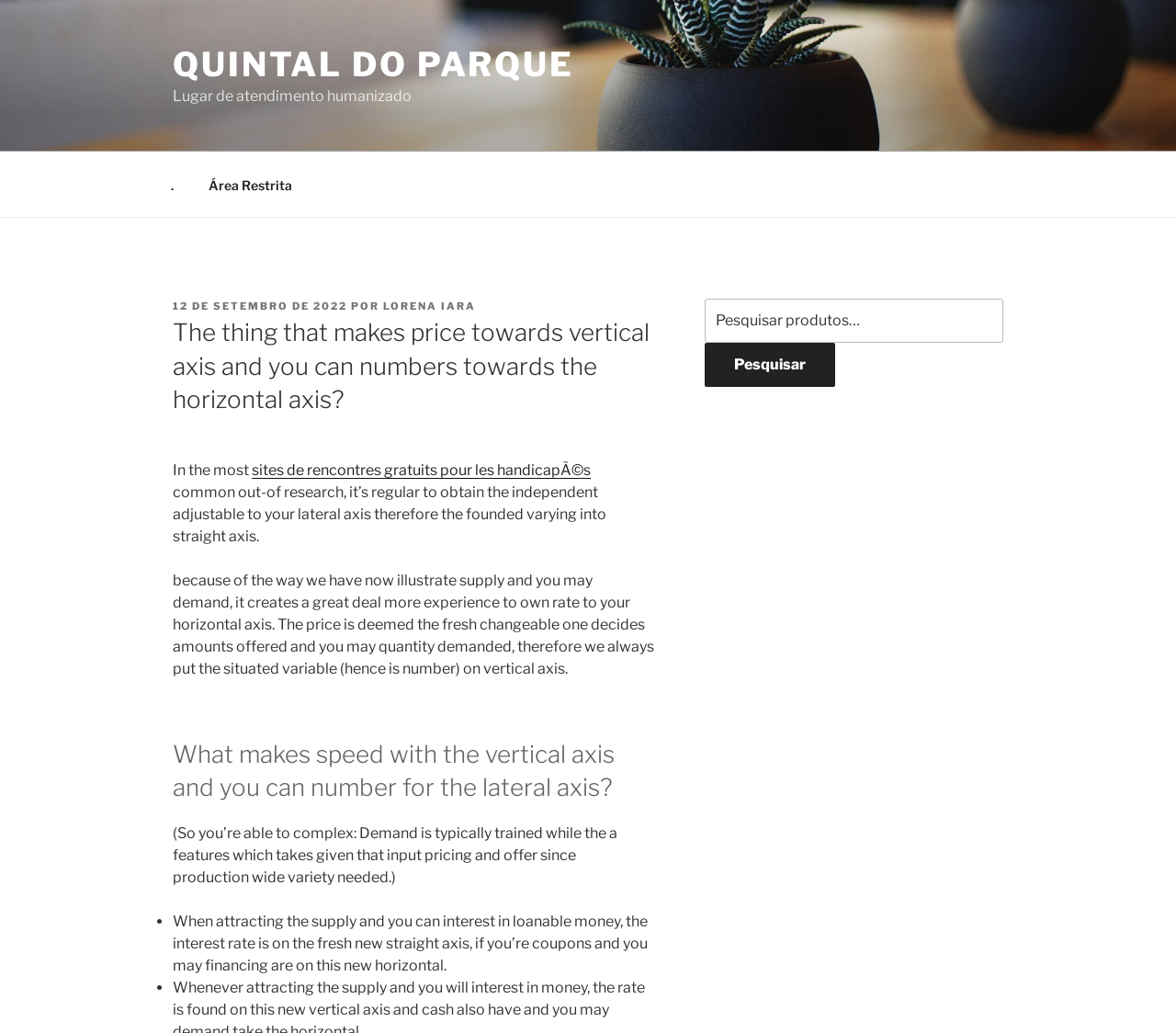What is the topic of the article?
From the image, respond with a single word or phrase.

Supply and demand